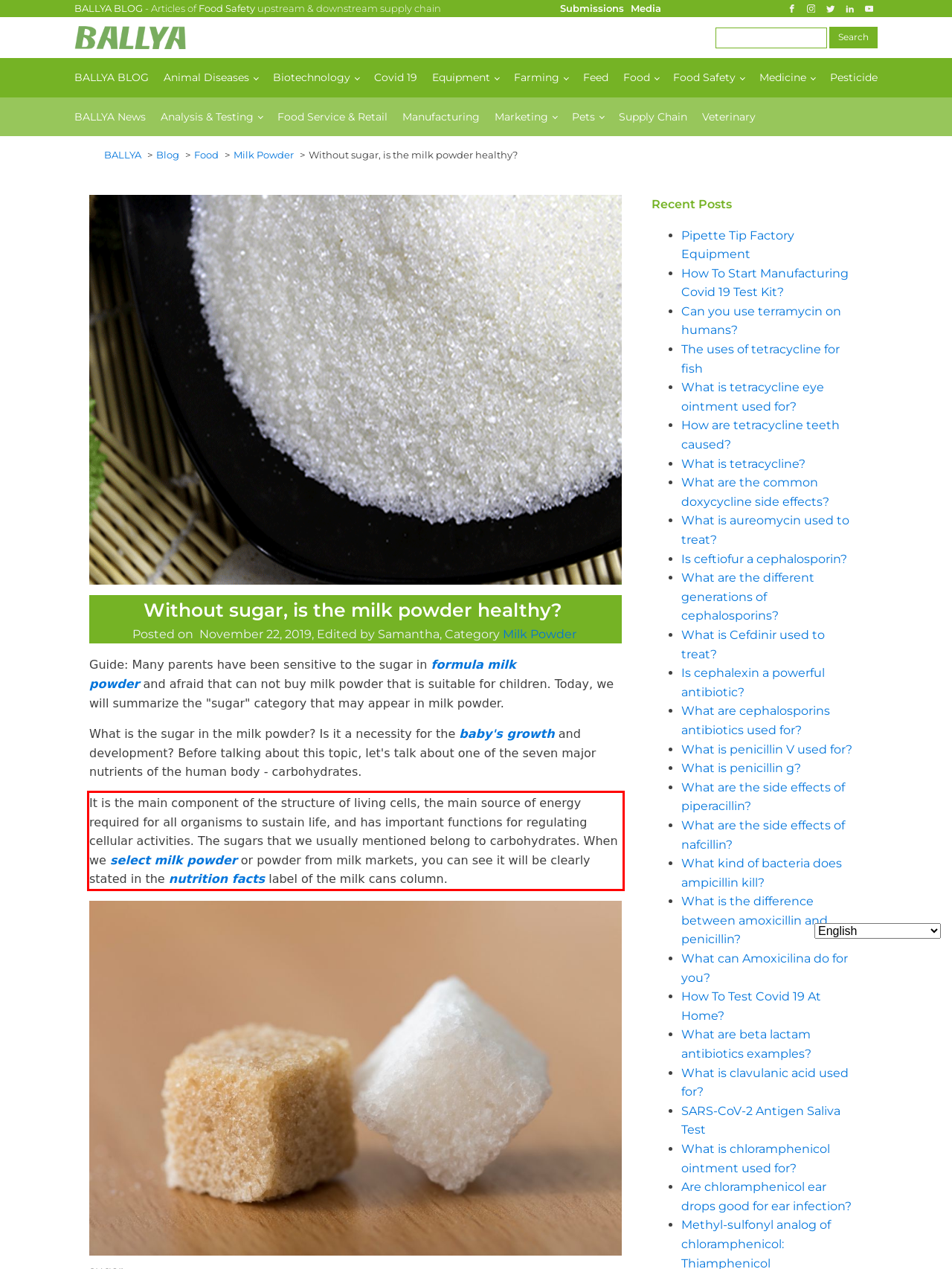In the given screenshot, locate the red bounding box and extract the text content from within it.

It is the main component of the structure of living cells, the main source of energy required for all organisms to sustain life, and has important functions for regulating cellular activities. The sugars that we usually mentioned belong to carbohydrates. When we select milk powder or powder from milk markets, you can see it will be clearly stated in the nutrition facts label of the milk cans column.